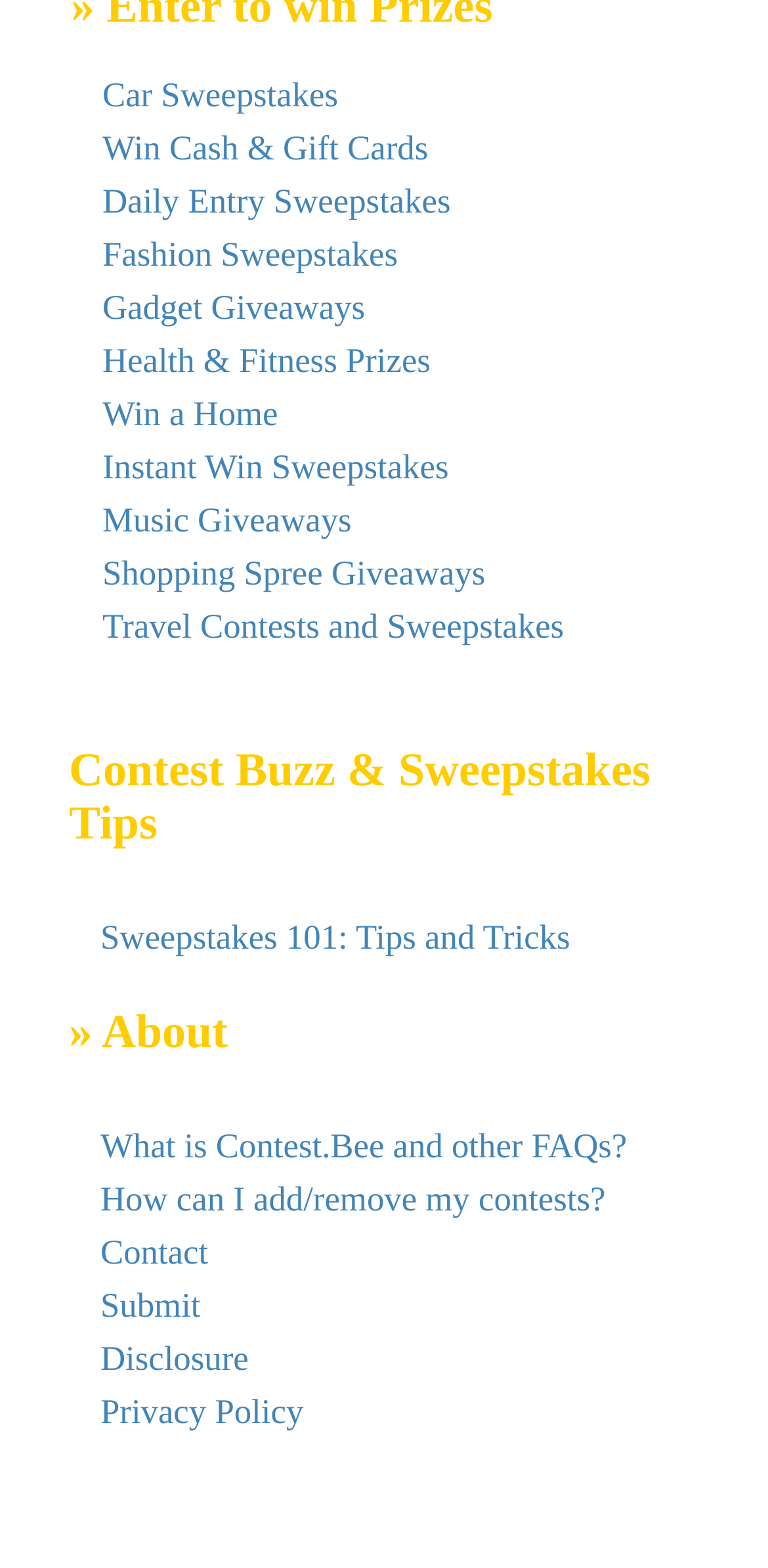Give a one-word or one-phrase response to the question: 
What type of sweepstakes is listed first?

Car Sweepstakes